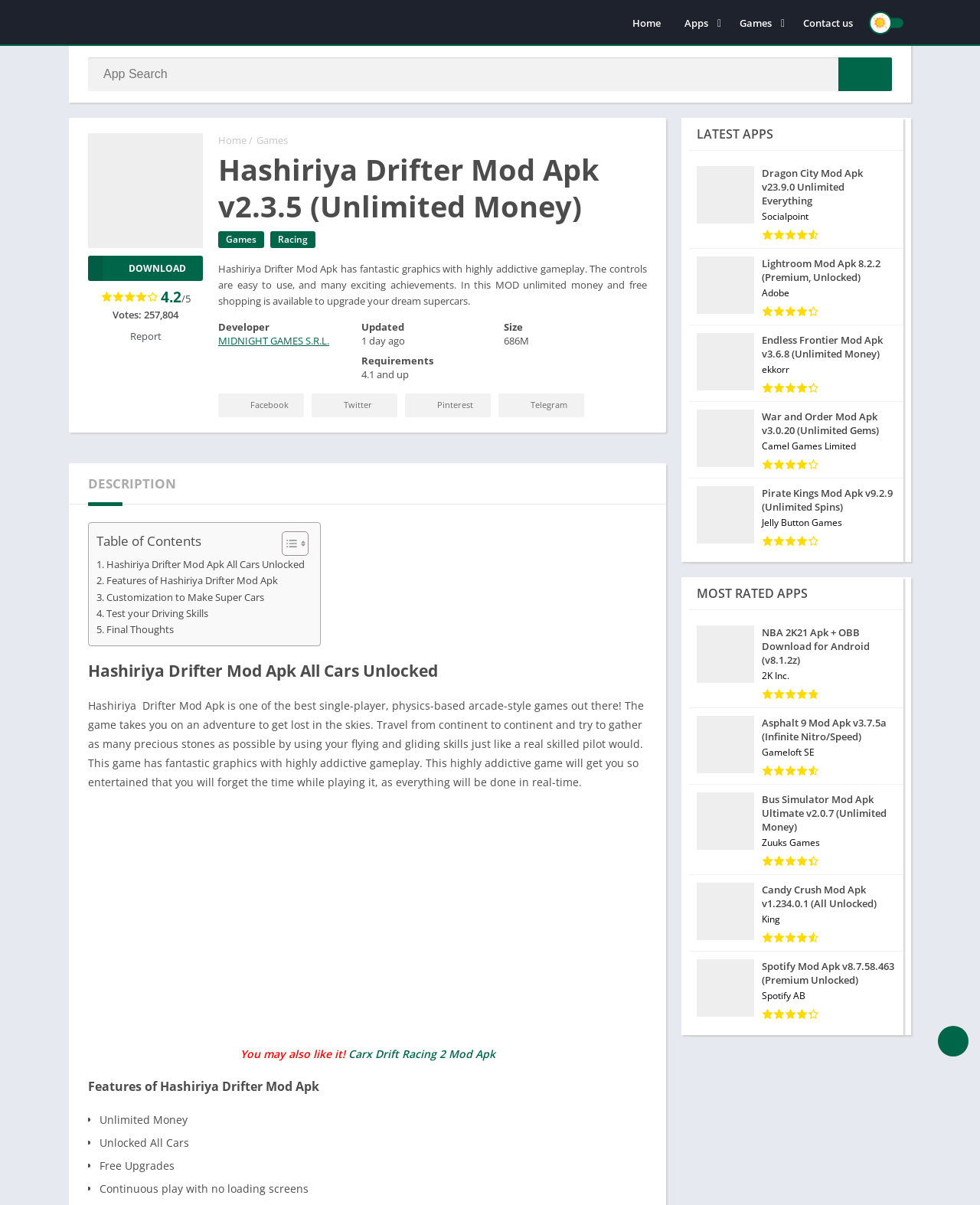Extract the bounding box of the UI element described as: "Music & Audio".

[0.687, 0.087, 0.827, 0.106]